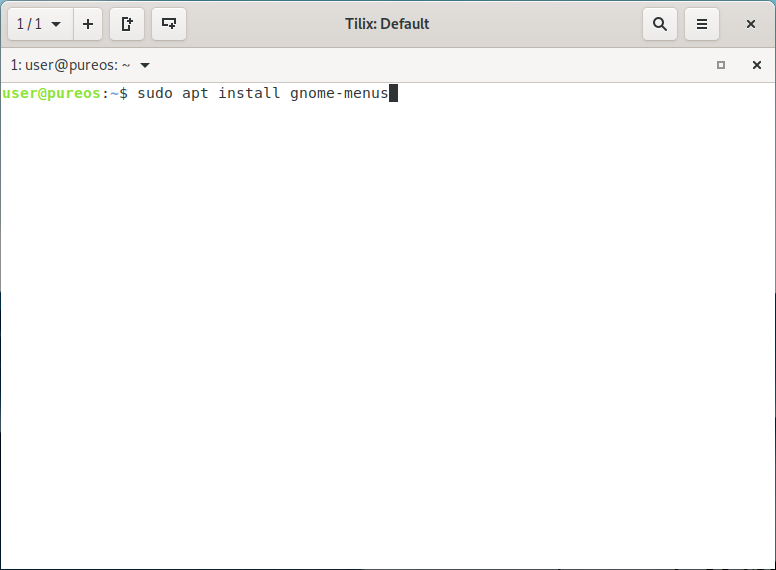Answer this question using a single word or a brief phrase:
What is the purpose of installing the gnome-menus package?

To enable the Applications Menu extension